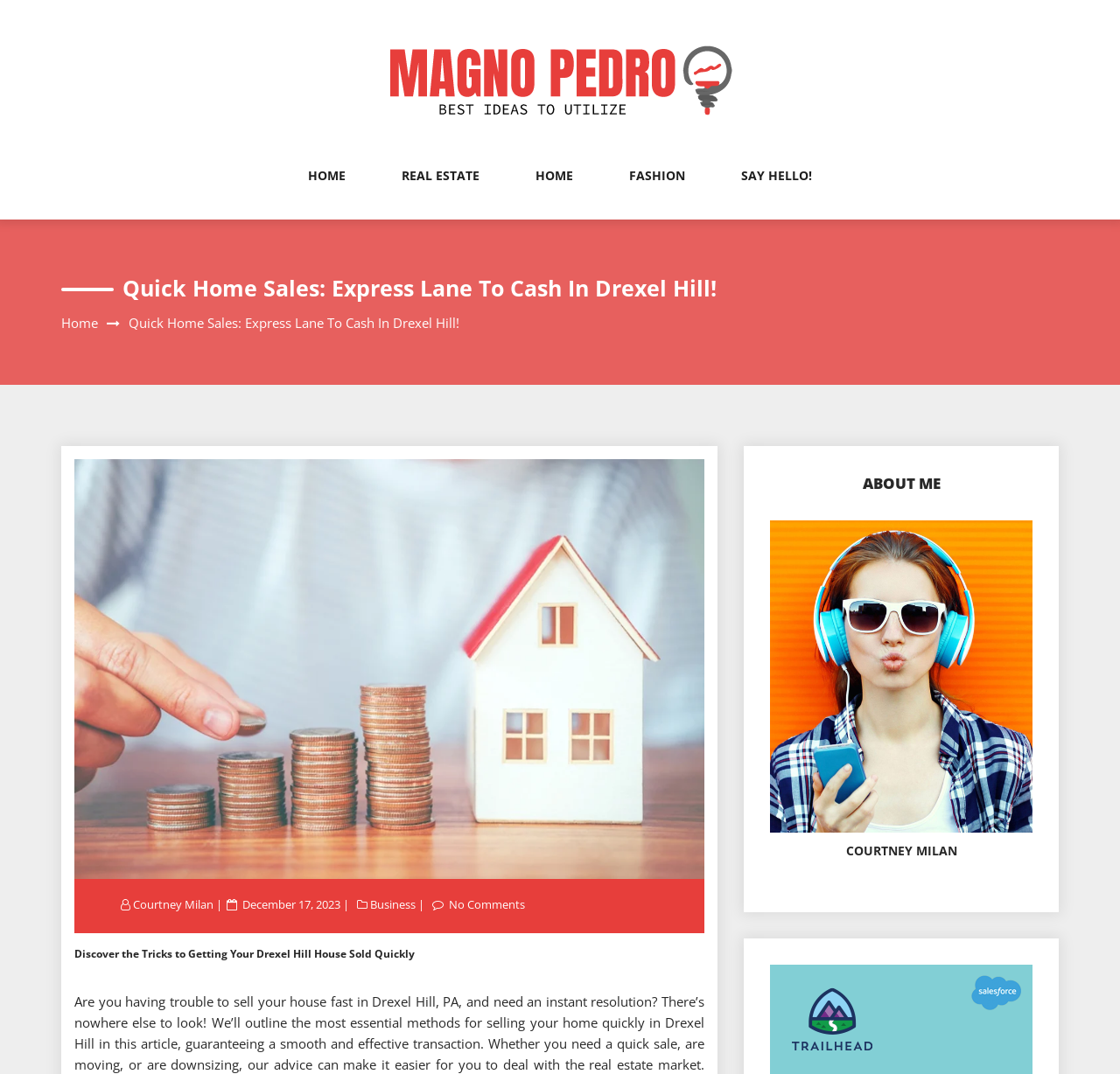Offer a comprehensive description of the webpage’s content and structure.

This webpage is about Quick Home Sales, specifically in Drexel Hill, and is associated with Magno Pedro. At the top, there is a navigation menu with five links: HOME, REAL ESTATE, HOME, FASHION, and SAY HELLO!. Below the navigation menu, there is a large heading that reads "Quick Home Sales: Express Lane To Cash In Drexel Hill!".

To the left of the heading, there is a link to "Home" and a static text with the same title. Below the heading, there is a large image related to Quick Home Sales. On the right side of the image, there are links to "Courtney Milan", the date "December 17, 2023", and categories "Business" and "No Comments".

Further down, there is a static text that summarizes the content of the page, "Discover the Tricks to Getting Your Drexel Hill House Sold Quickly". On the right side of the page, there is a section about the author, with a heading "ABOUT ME" and an image. Below the image, there is another heading "COURTNEY MILAN".